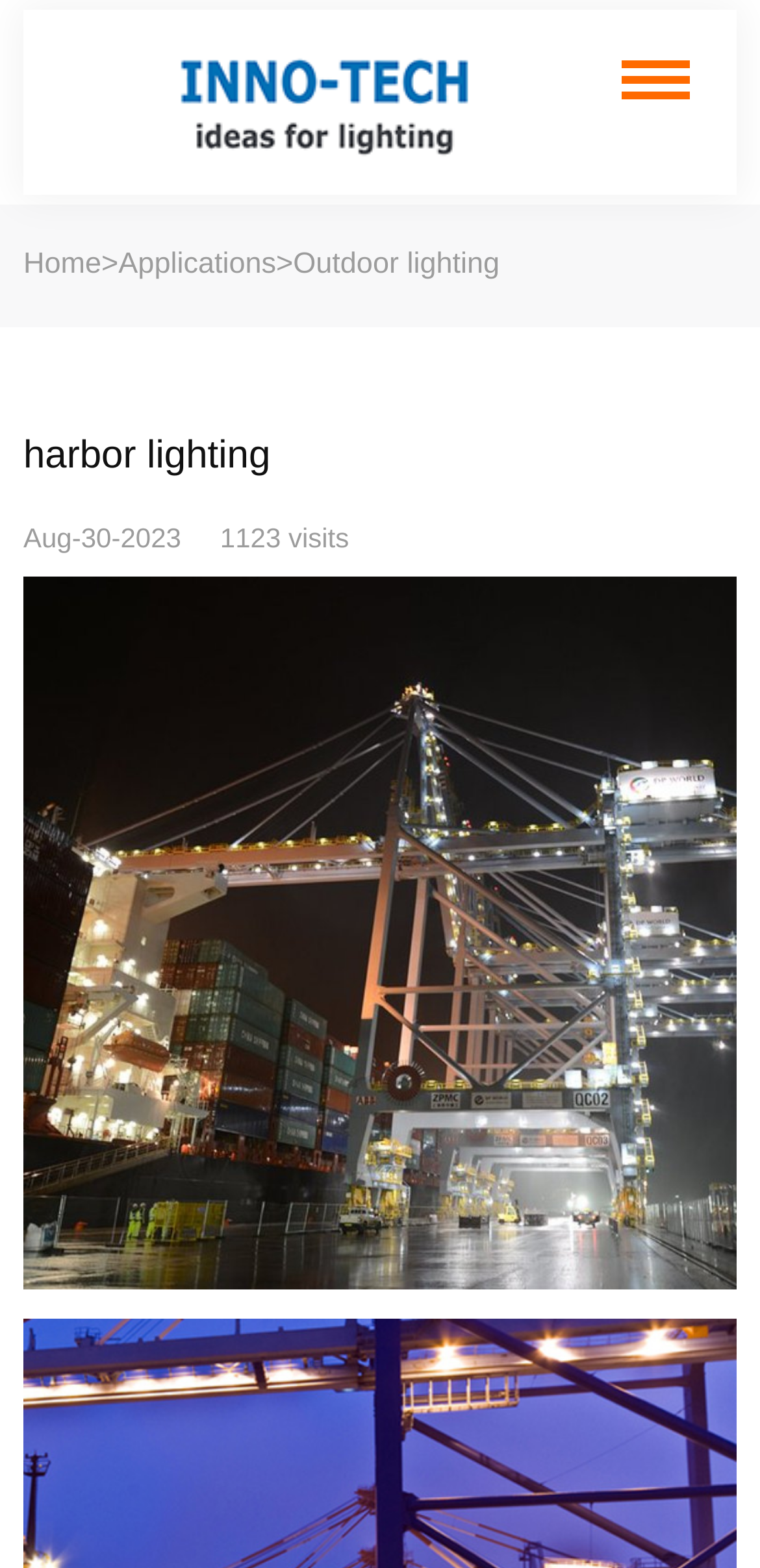Please provide the bounding box coordinates for the UI element as described: "Outdoor lighting". The coordinates must be four floats between 0 and 1, represented as [left, top, right, bottom].

[0.386, 0.158, 0.657, 0.179]